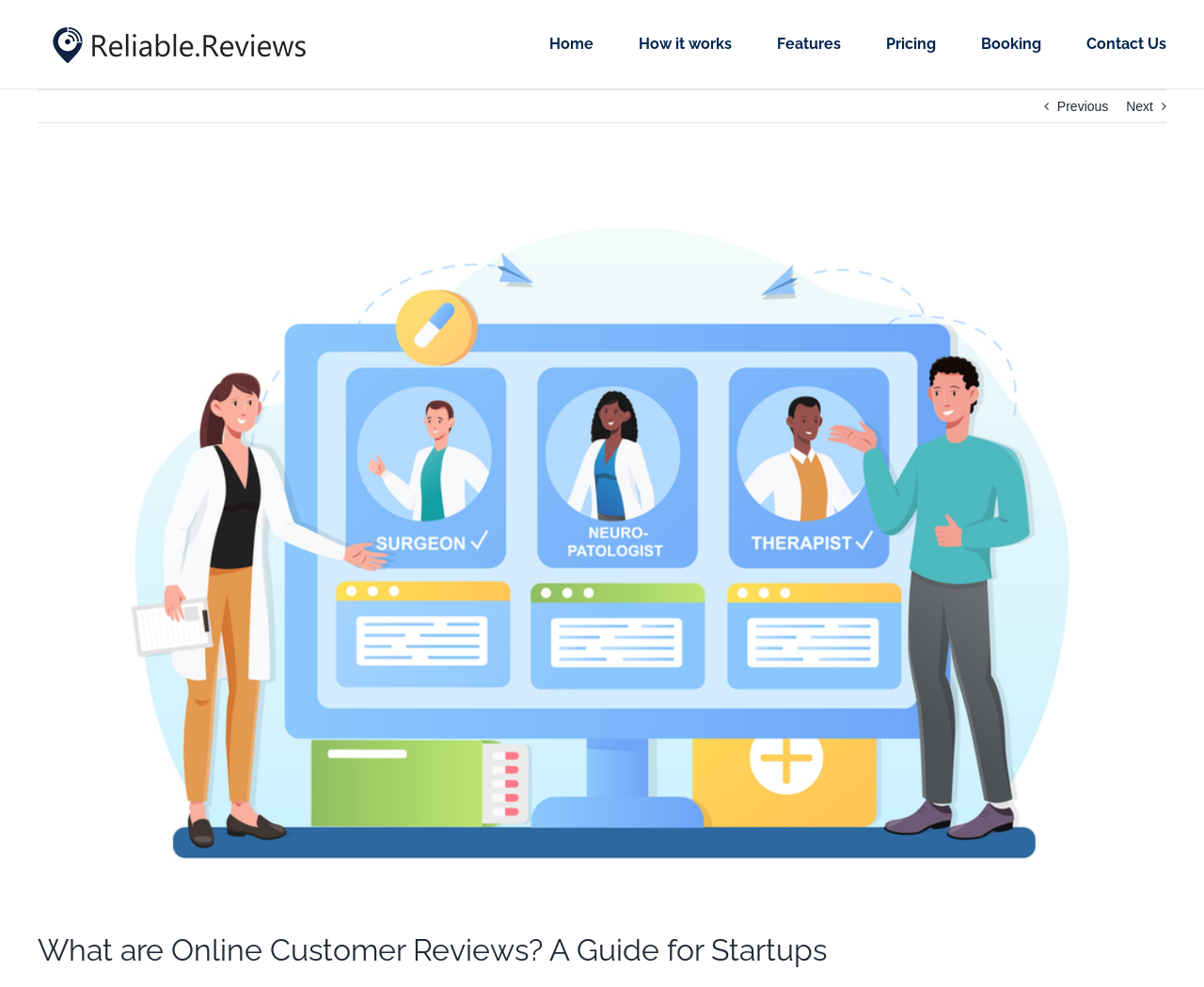What is the logo of the website?
Please respond to the question with a detailed and informative answer.

I found the logo by looking at the top-left corner of the webpage, where I saw a link and an image with the same bounding box coordinates, indicating that they are the same element. The OCR text and element description both say 'Reliable Reviews Logo'.